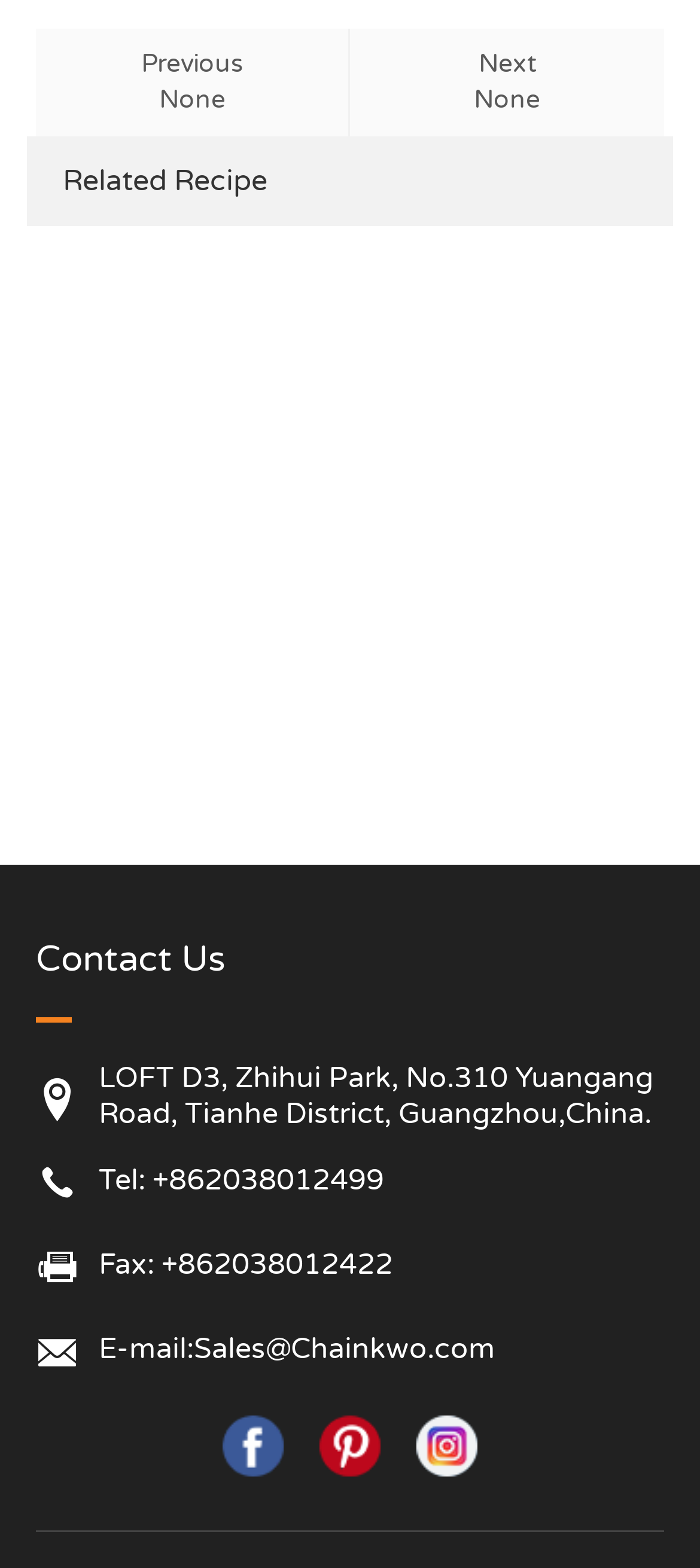Pinpoint the bounding box coordinates of the clickable area necessary to execute the following instruction: "Check WHOIS". The coordinates should be given as four float numbers between 0 and 1, namely [left, top, right, bottom].

None